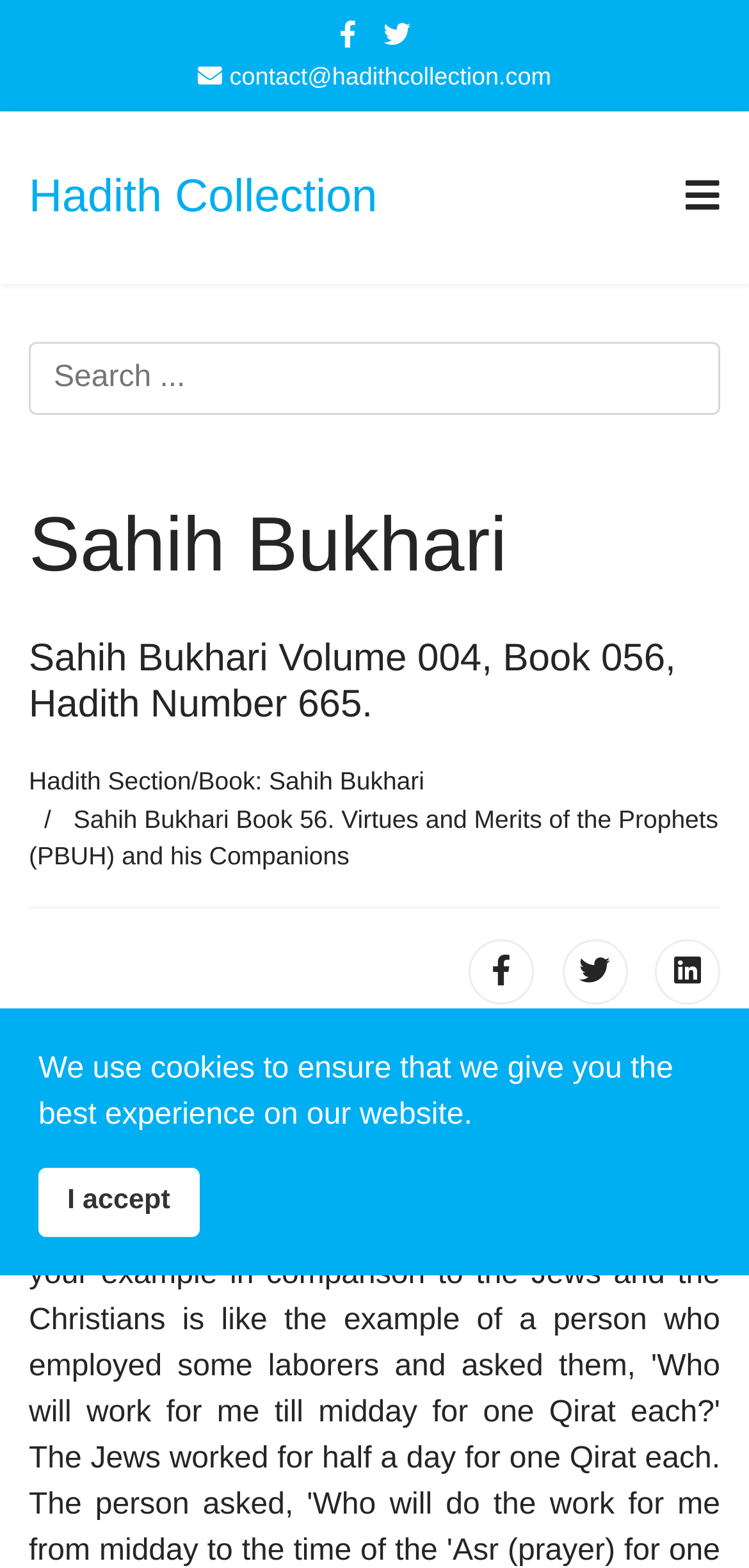Find the bounding box coordinates of the element to click in order to complete the given instruction: "Contact Hadith Collection."

[0.306, 0.04, 0.736, 0.058]